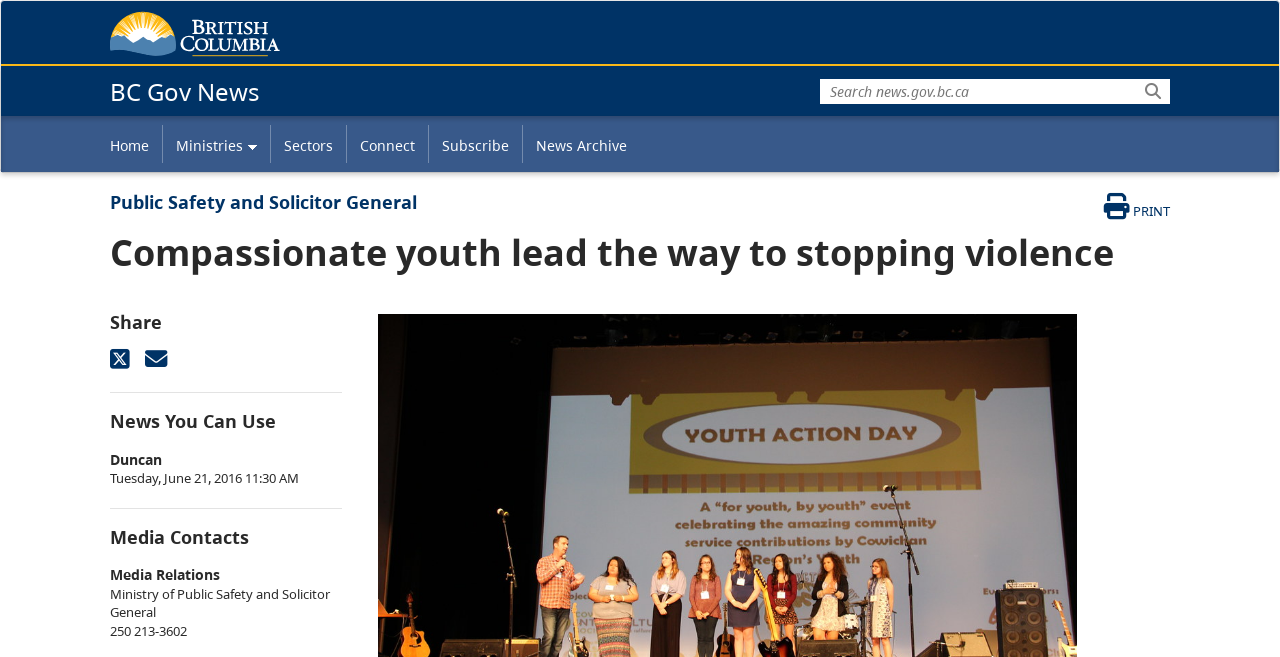Identify the bounding box coordinates of the region I need to click to complete this instruction: "Go to Government of B.C. website".

[0.086, 0.017, 0.219, 0.087]